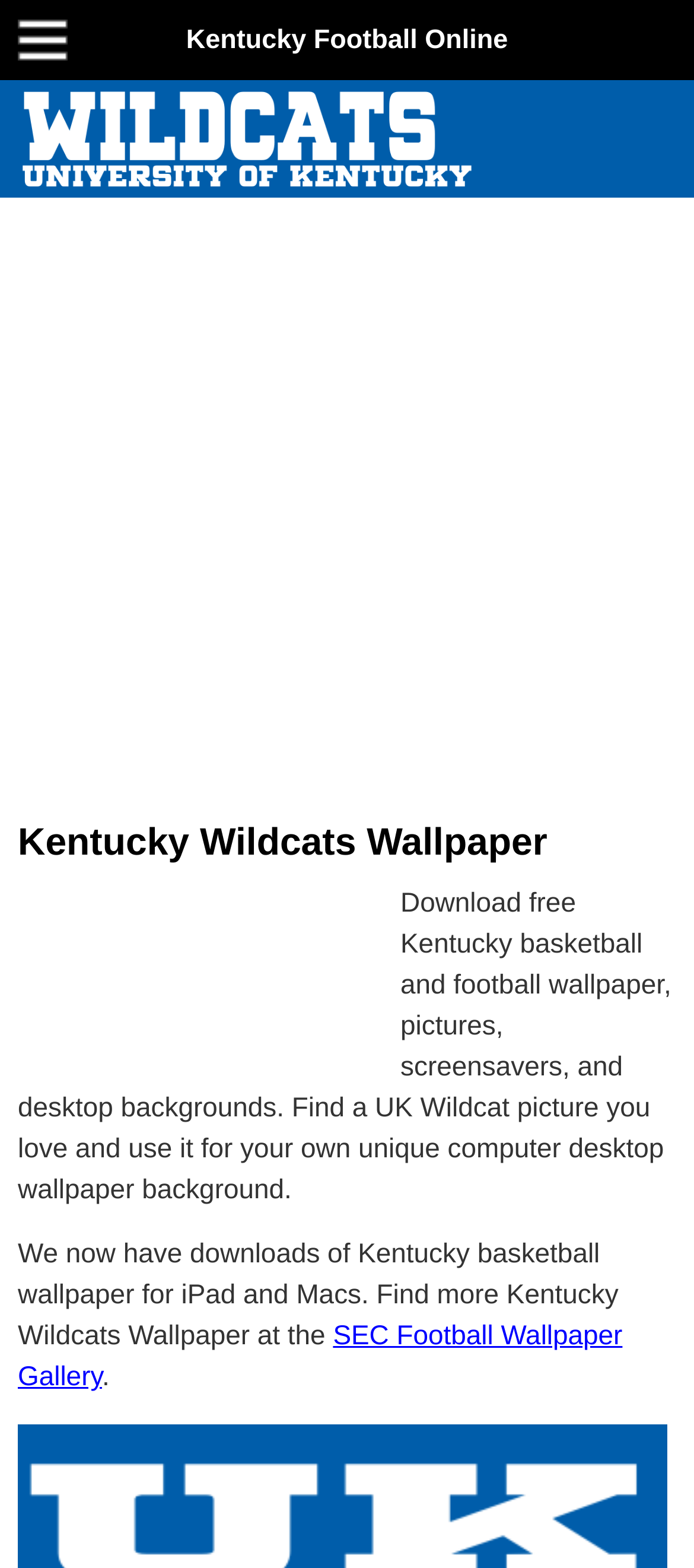Determine the bounding box of the UI element mentioned here: "aria-label="Advertisement" name="aswift_0" title="Advertisement"". The coordinates must be in the format [left, top, right, bottom] with values ranging from 0 to 1.

[0.0, 0.138, 1.0, 0.507]